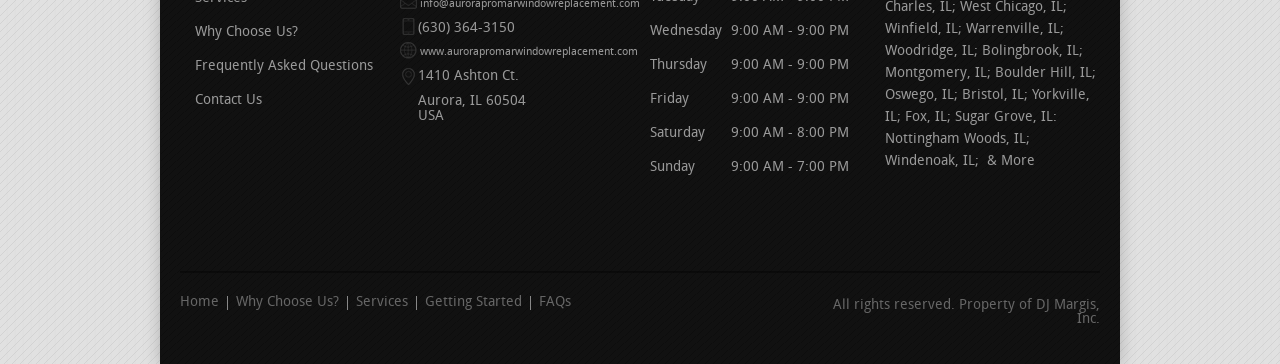What is the zip code of the company's location?
Answer the question with a single word or phrase by looking at the picture.

60504